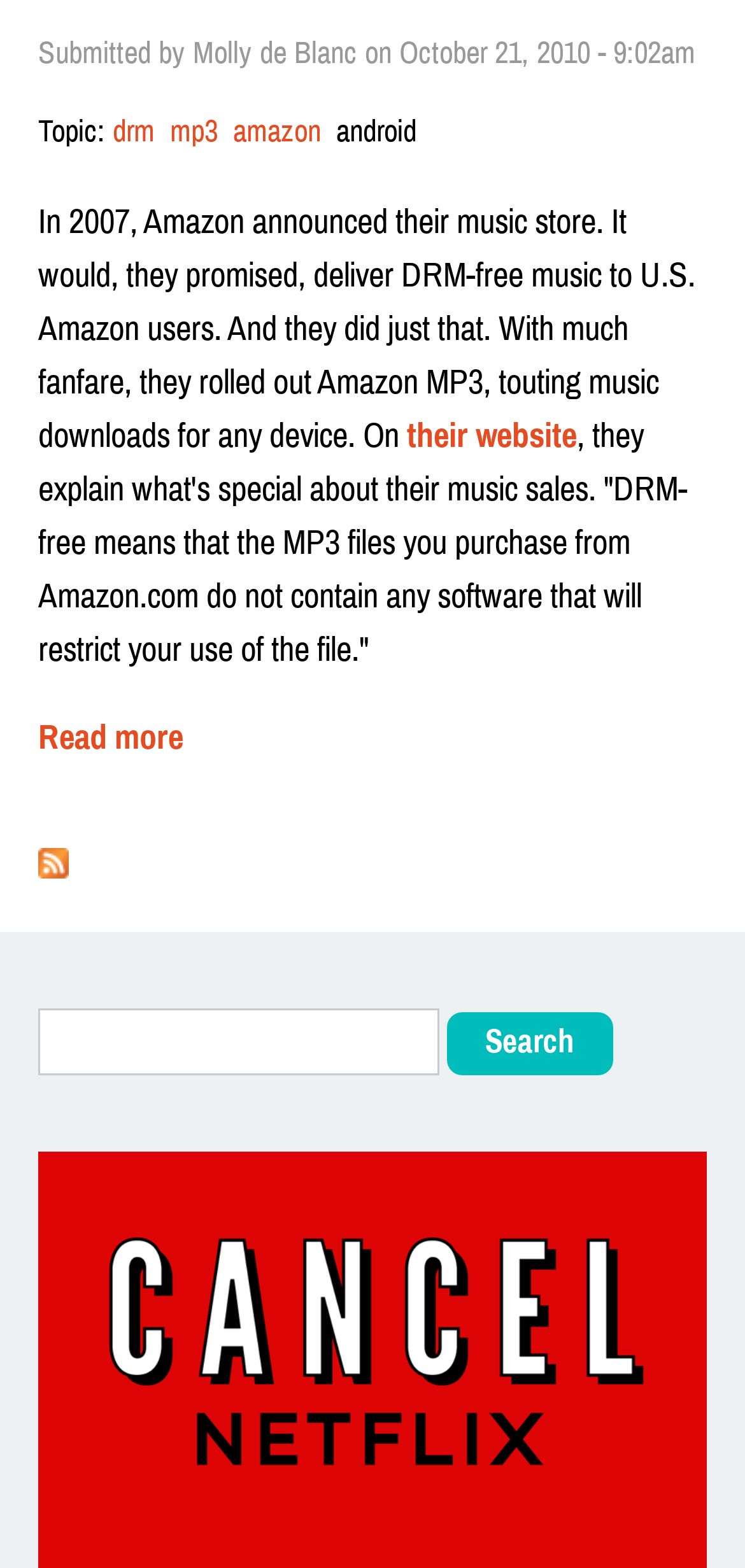Can you find the bounding box coordinates of the area I should click to execute the following instruction: "Search for something"?

[0.051, 0.644, 0.59, 0.686]